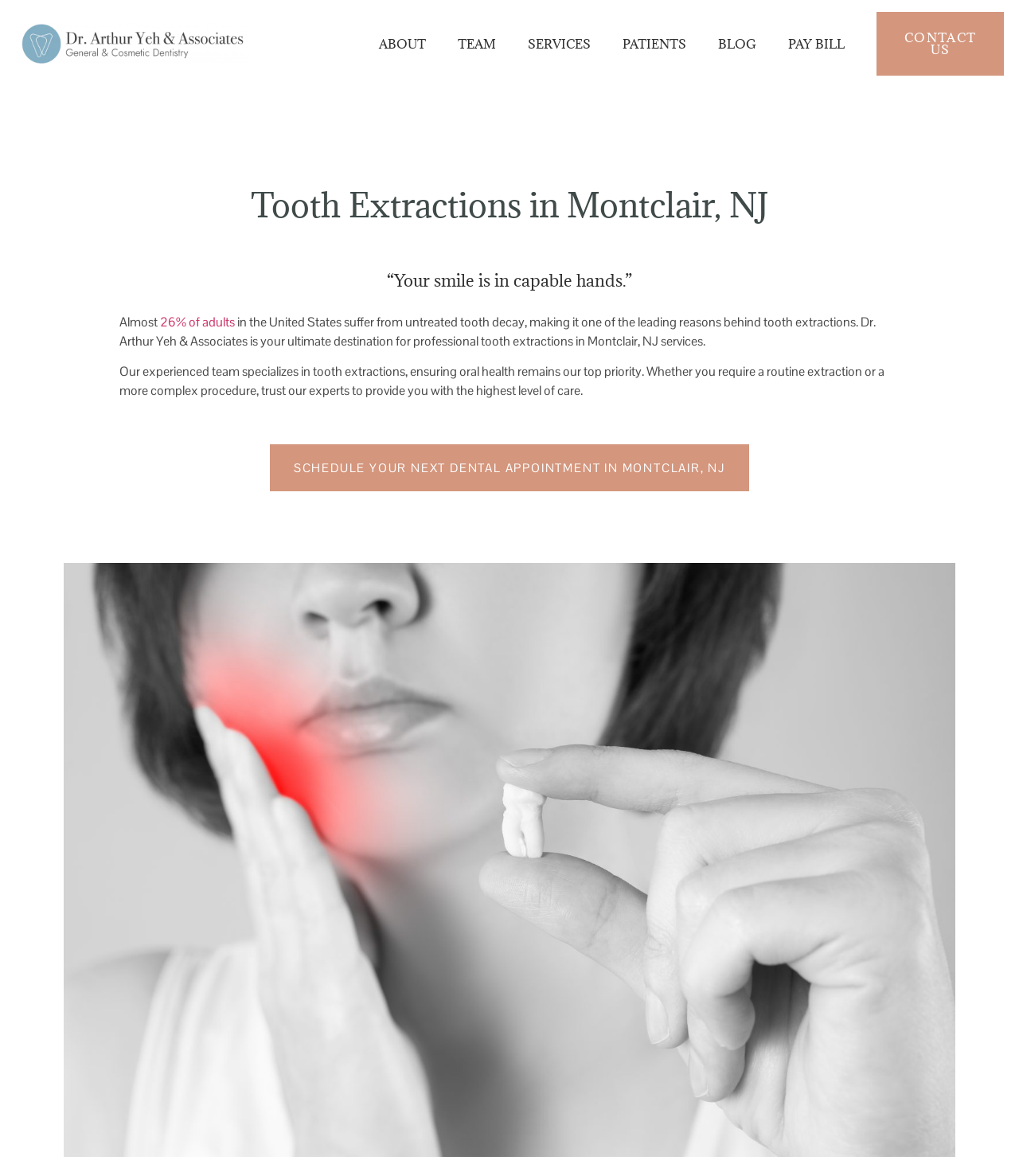Provide the bounding box coordinates of the HTML element described by the text: "CONTACT US".

[0.86, 0.01, 0.985, 0.064]